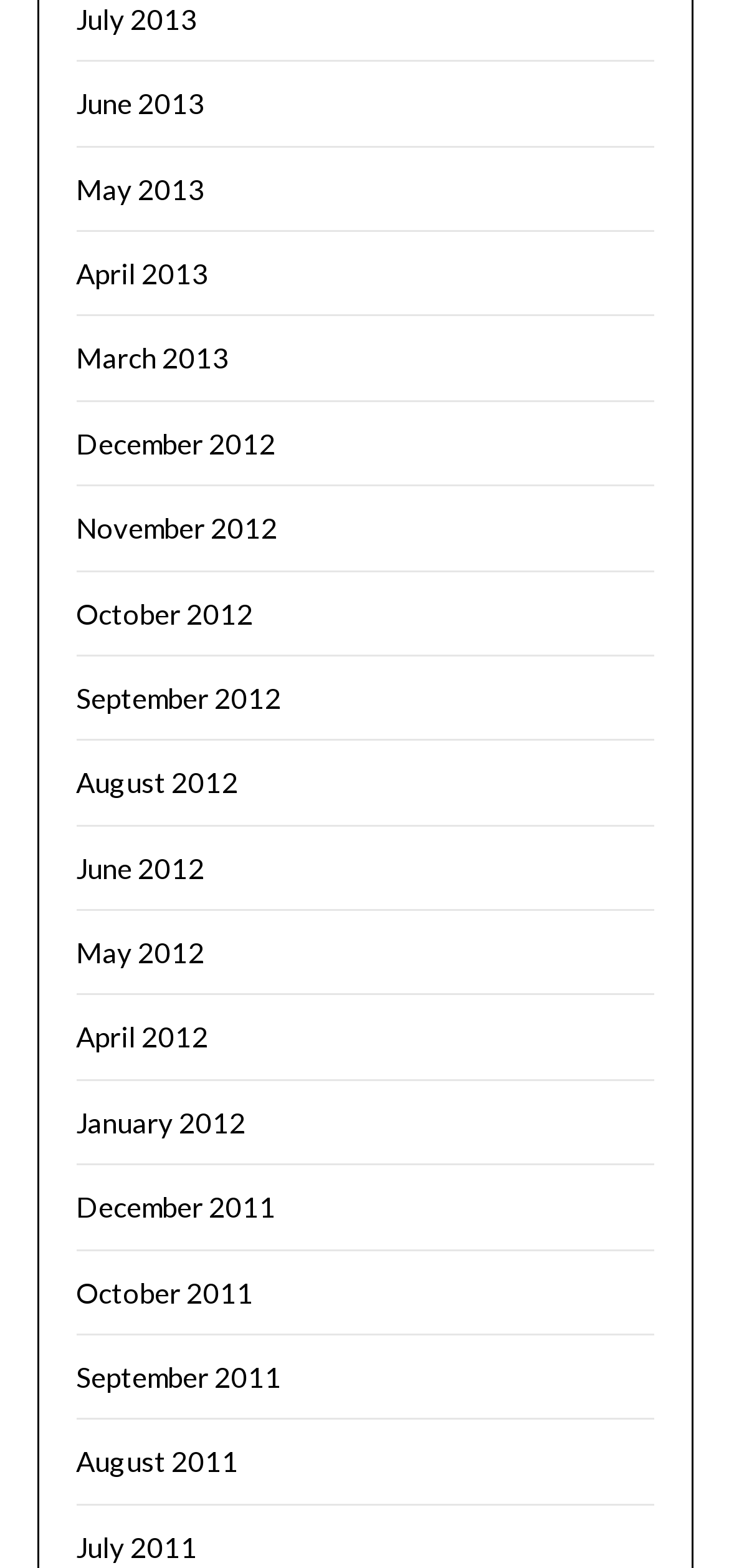Identify the bounding box coordinates of the region that needs to be clicked to carry out this instruction: "view August 2011". Provide these coordinates as four float numbers ranging from 0 to 1, i.e., [left, top, right, bottom].

[0.104, 0.921, 0.327, 0.943]